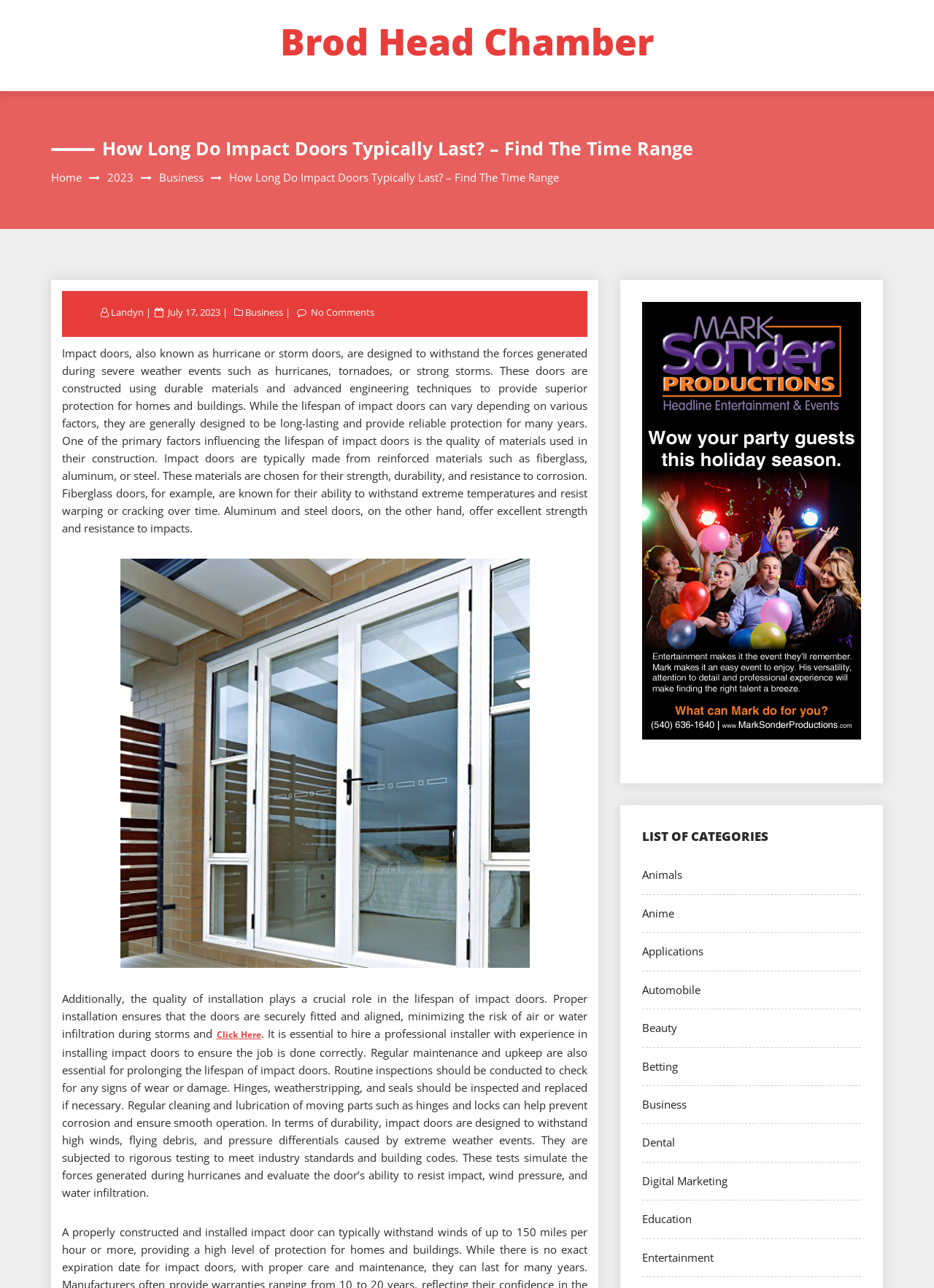What is the bounding box coordinate of the image?
Please answer the question as detailed as possible.

The image is described as 'Doors' and its bounding box coordinates are [0.129, 0.434, 0.567, 0.751], which indicates its position on the webpage.